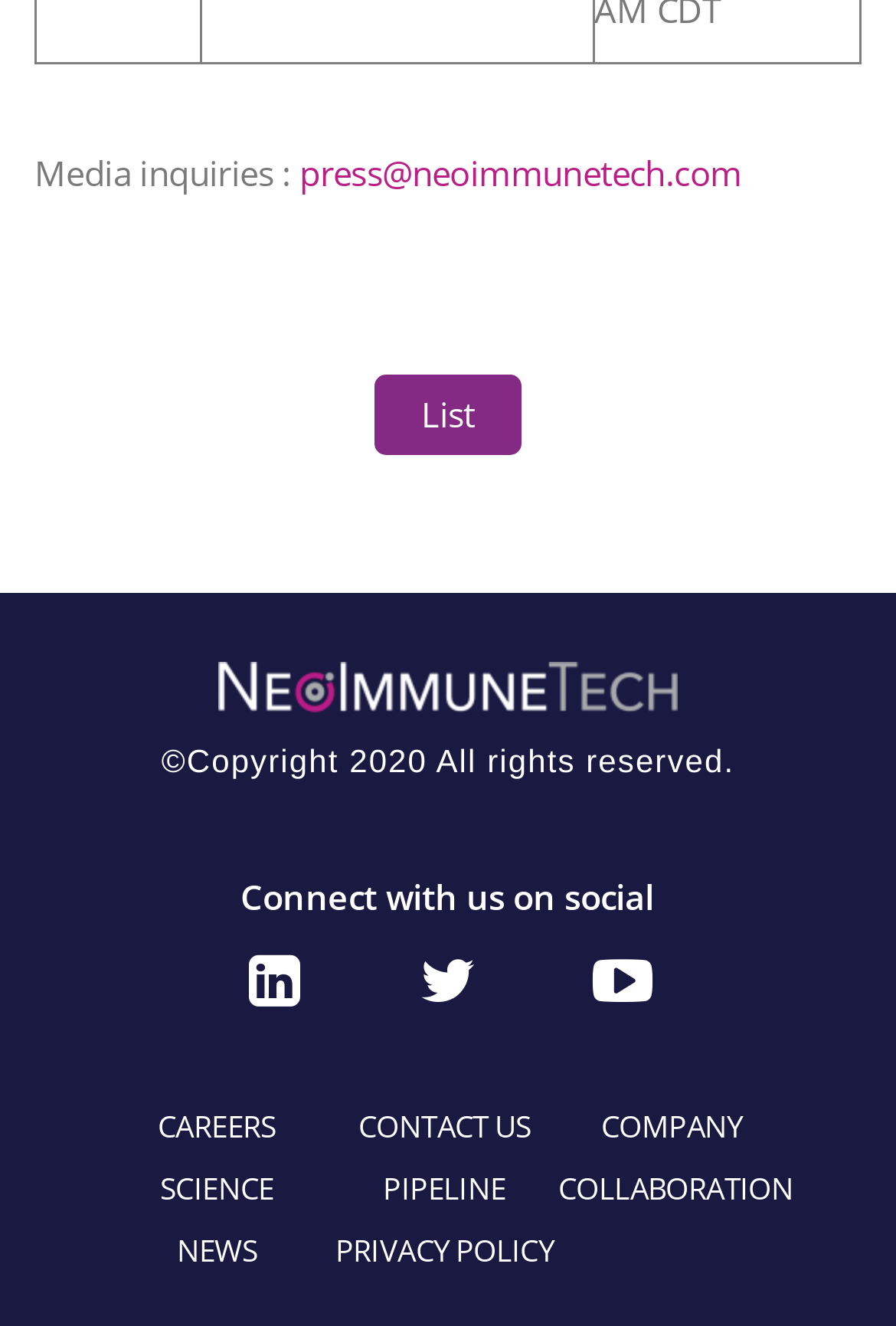Determine the coordinates of the bounding box that should be clicked to complete the instruction: "learn about business law". The coordinates should be represented by four float numbers between 0 and 1: [left, top, right, bottom].

None